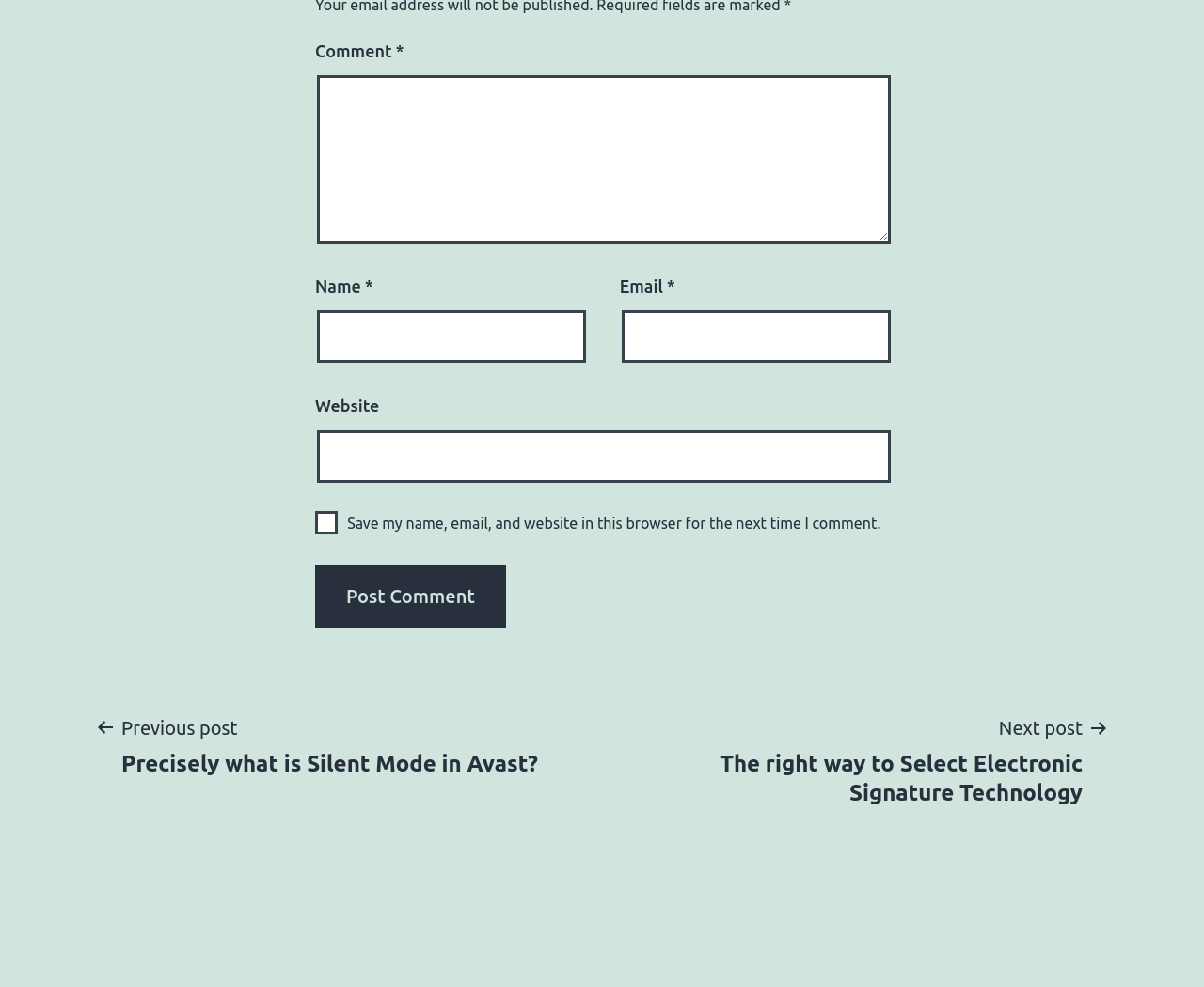Determine the bounding box coordinates of the target area to click to execute the following instruction: "Input your email."

[0.516, 0.314, 0.74, 0.368]